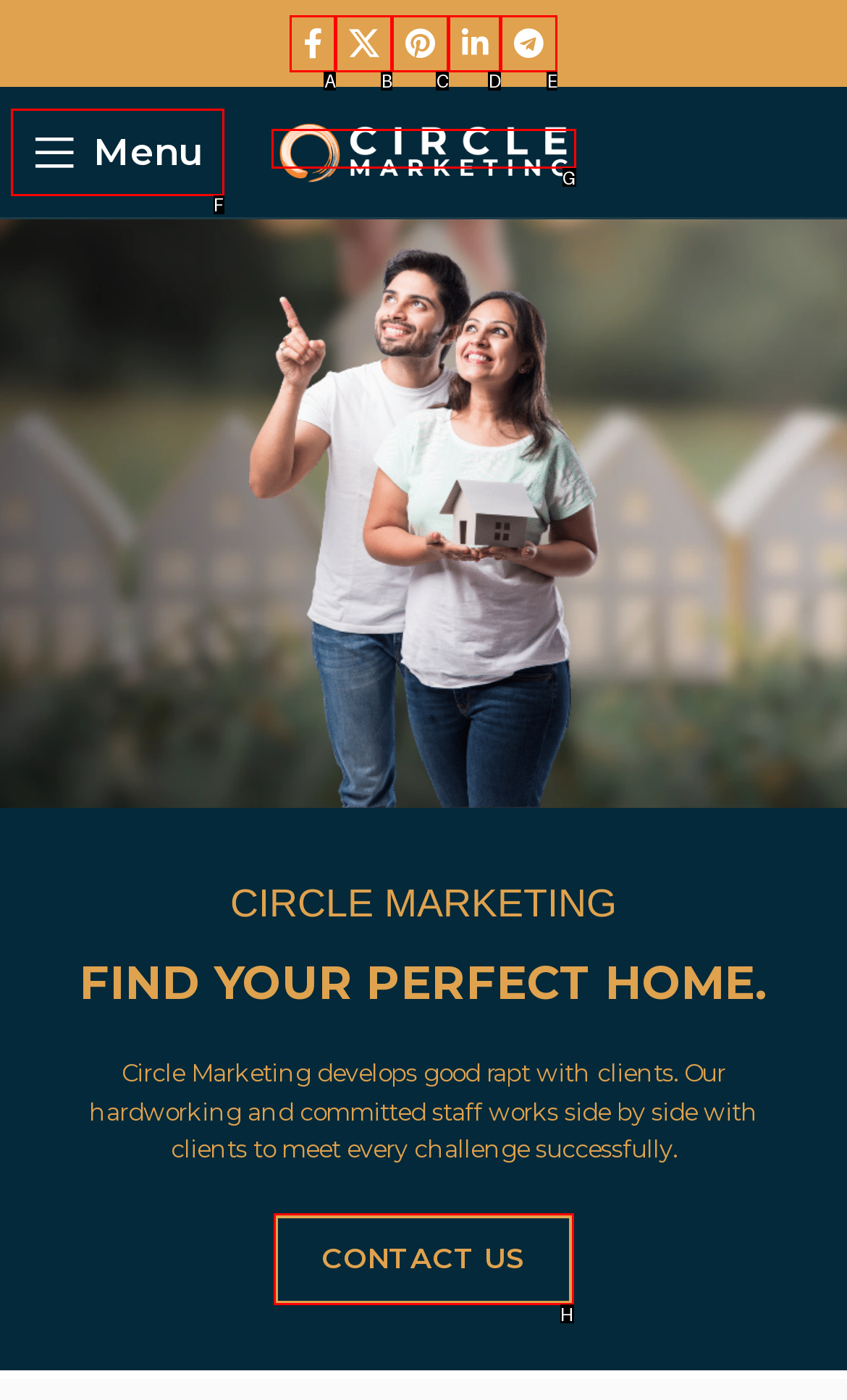Which option is described as follows: Menu
Answer with the letter of the matching option directly.

F